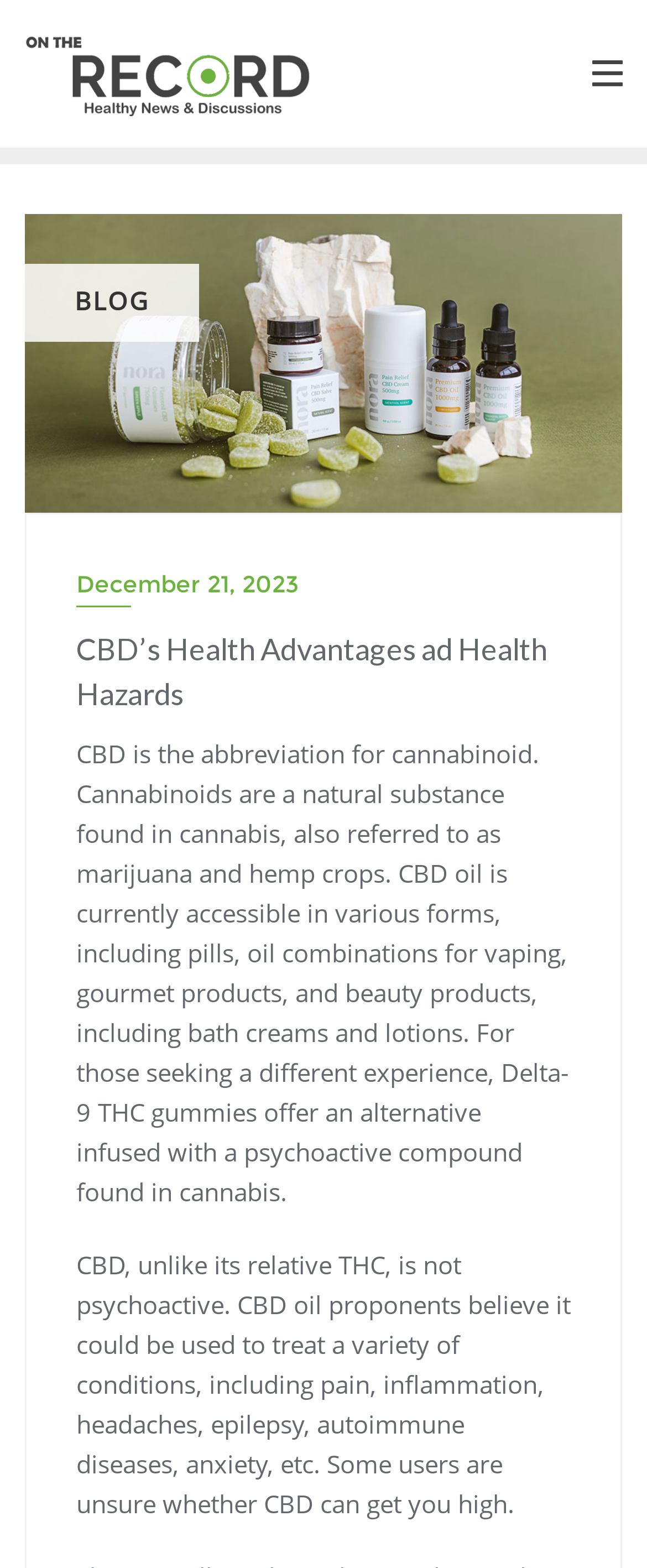What is an alternative infused with a psychoactive compound found in cannabis?
Give a detailed explanation using the information visible in the image.

According to the webpage, for those seeking a different experience, Delta-9 THC gummies offer an alternative infused with a psychoactive compound found in cannabis.